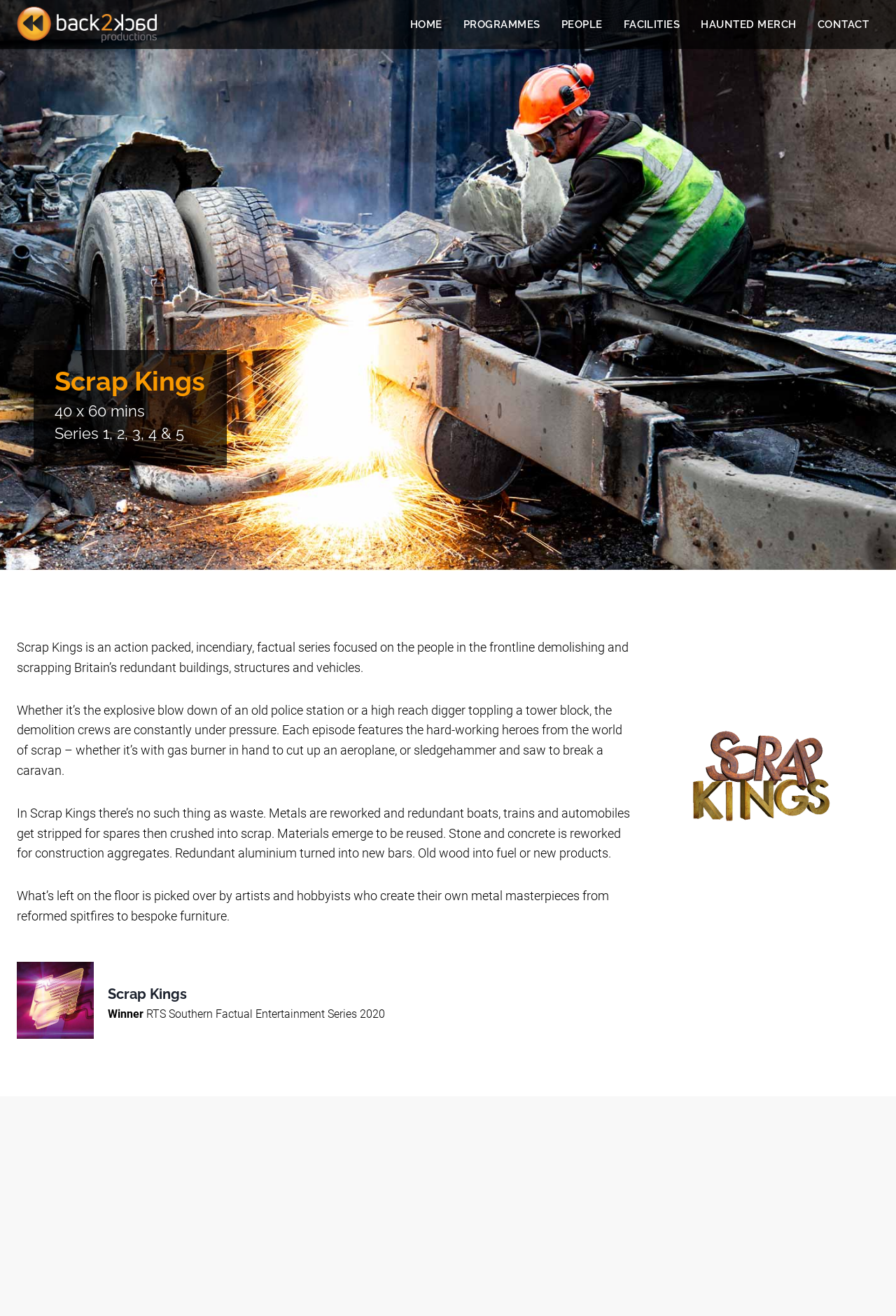Please determine the bounding box coordinates of the clickable area required to carry out the following instruction: "Click the Scroll to top button". The coordinates must be four float numbers between 0 and 1, represented as [left, top, right, bottom].

[0.958, 0.652, 0.977, 0.665]